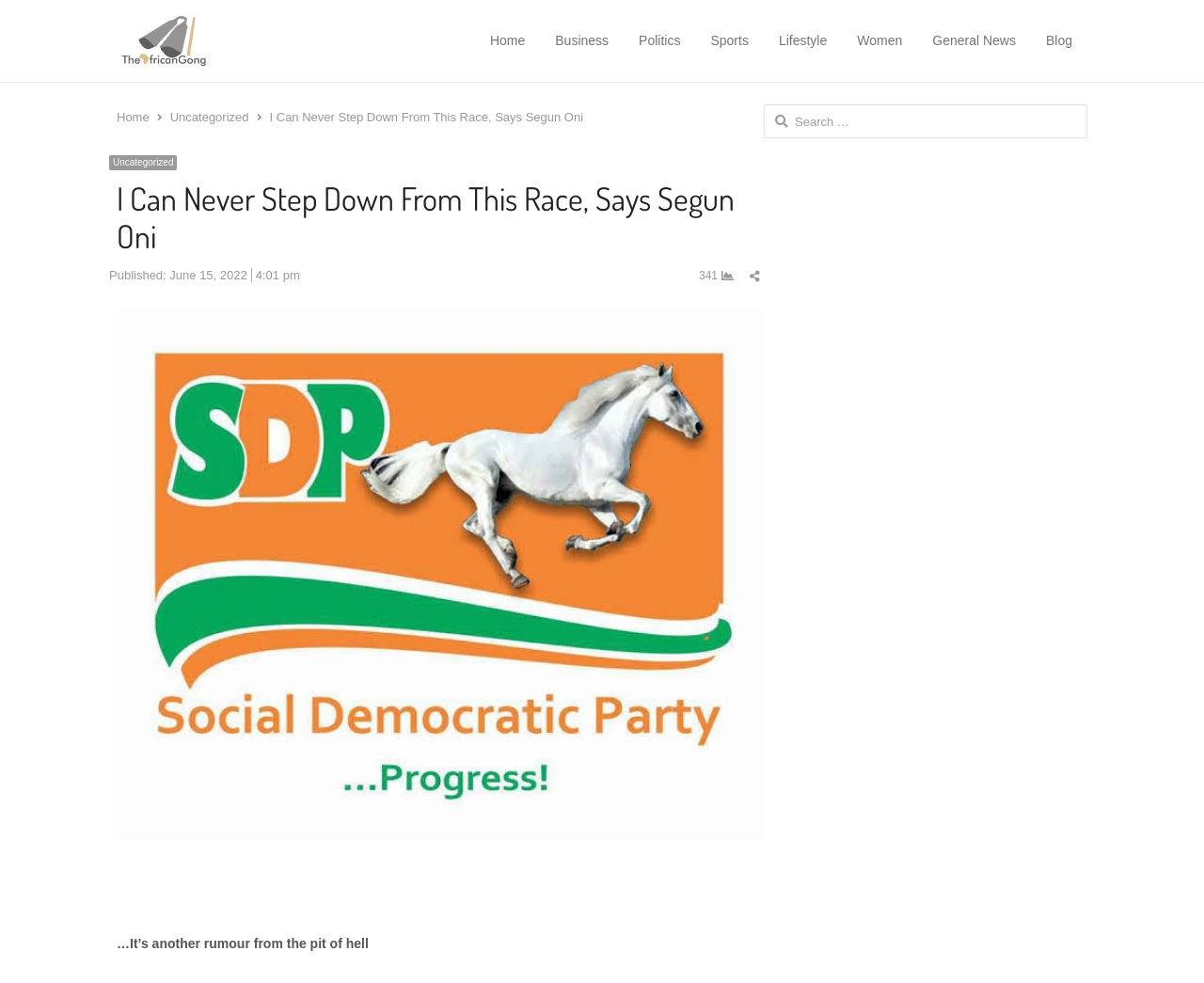Provide the bounding box for the UI element matching this description: "Sports".

[0.59, 0.018, 0.622, 0.066]